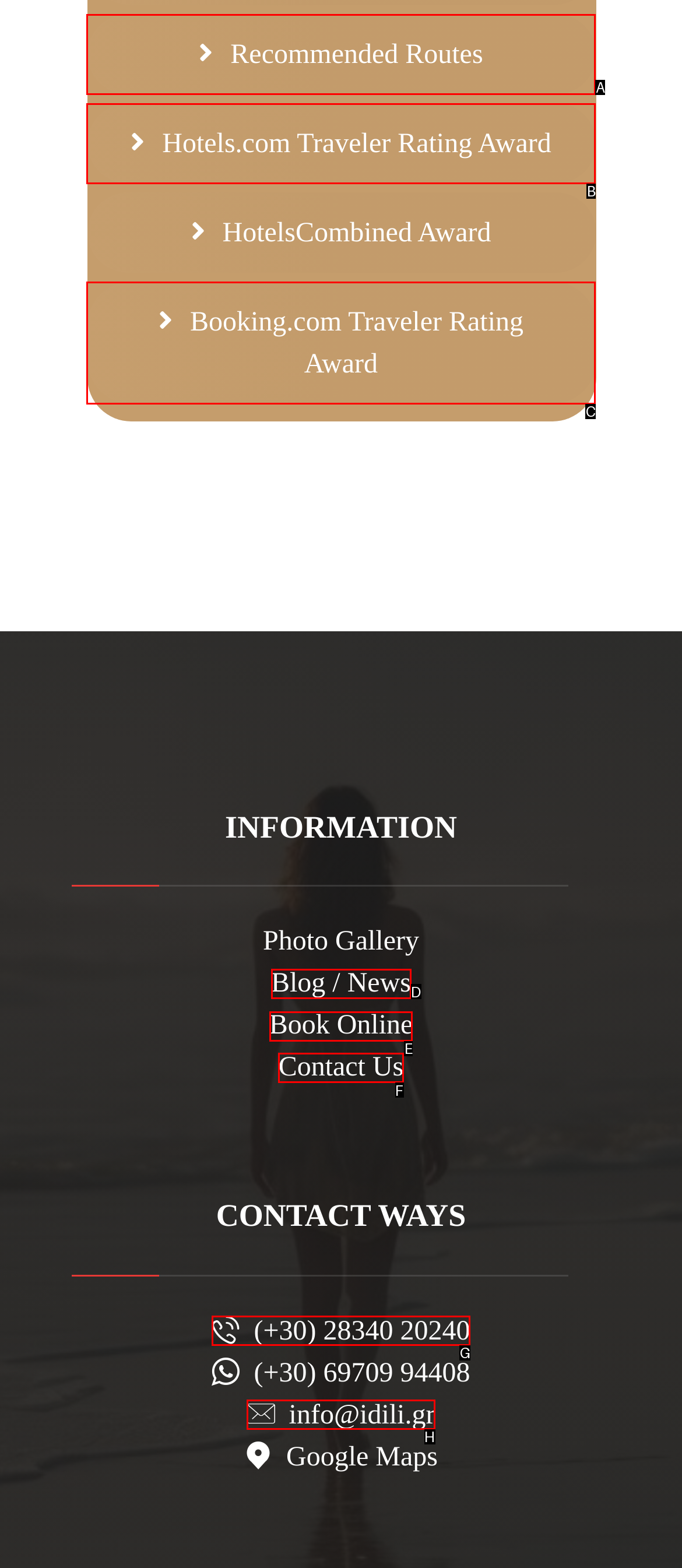From the given choices, which option should you click to complete this task: Book online? Answer with the letter of the correct option.

E